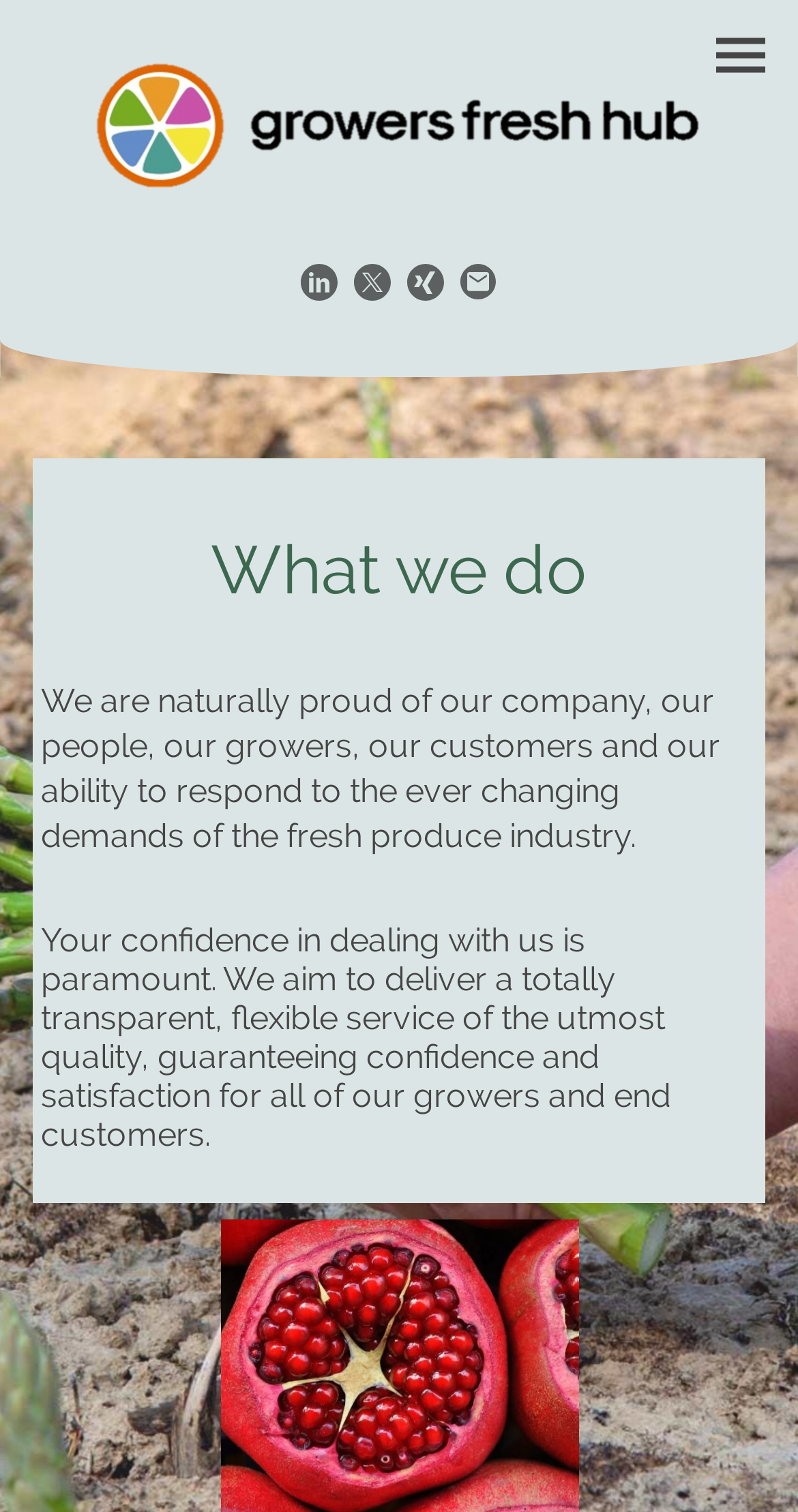What is the purpose of the checkbox? From the image, respond with a single word or brief phrase.

Unknown